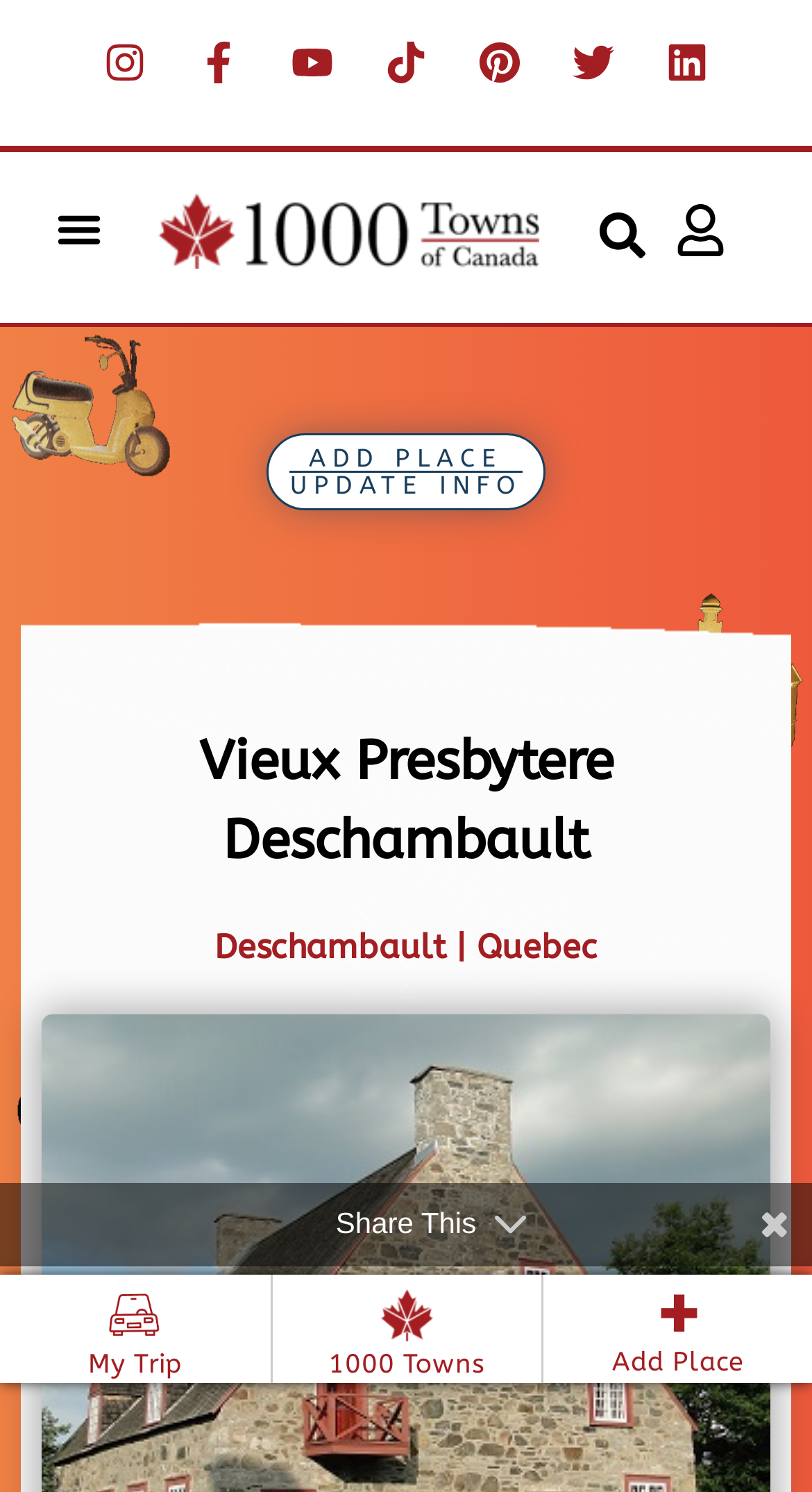What is the purpose of the 'Create My Trip' link?
Please respond to the question with a detailed and well-explained answer.

I inferred the purpose of the 'Create My Trip' link by looking at its text content. The text 'Create My Trip' suggests that clicking on this link will allow users to create a trip, possibly related to the town being featured on the webpage.